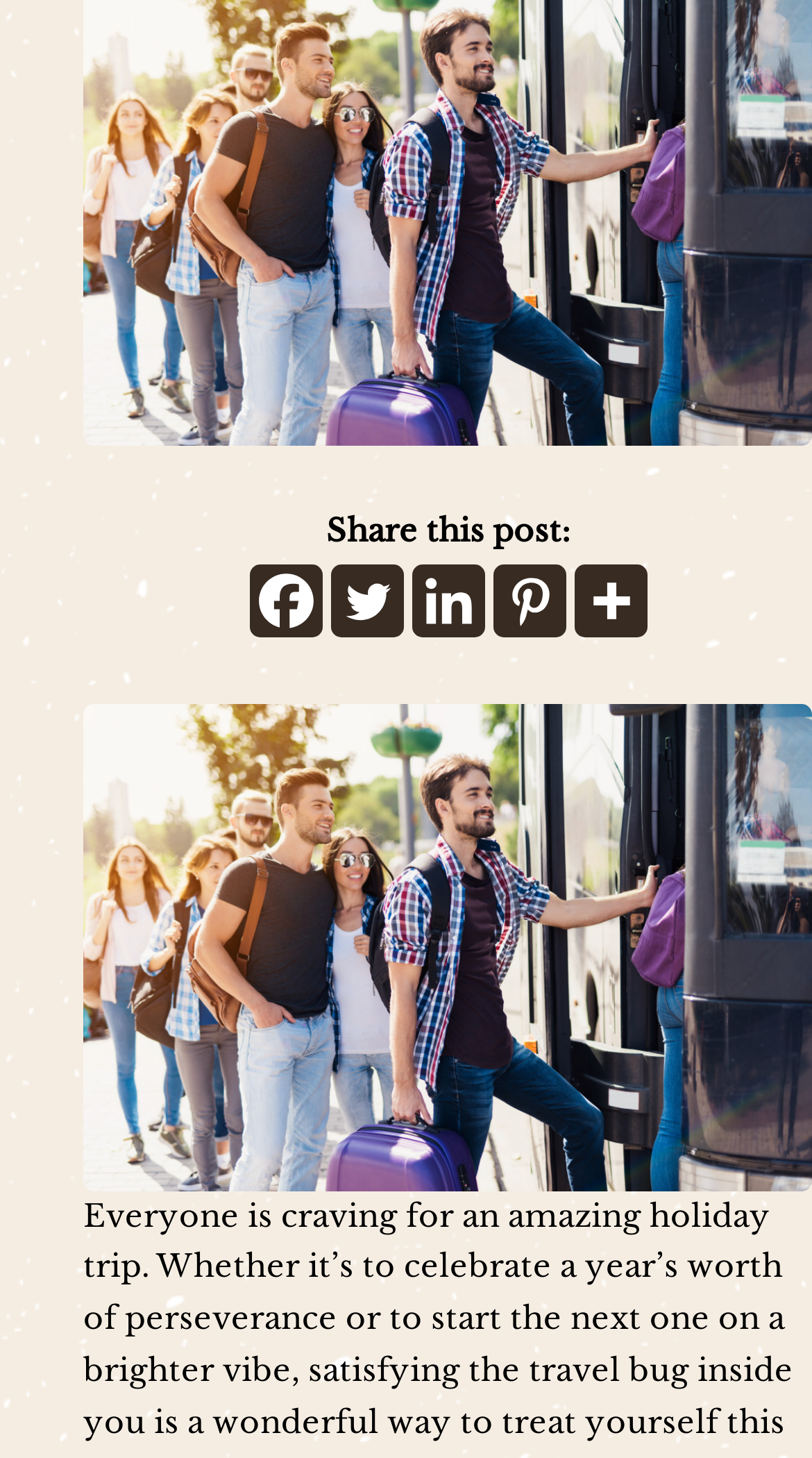Identify the bounding box of the HTML element described as: "aria-label="Twitter" title="Twitter"".

[0.406, 0.387, 0.496, 0.437]